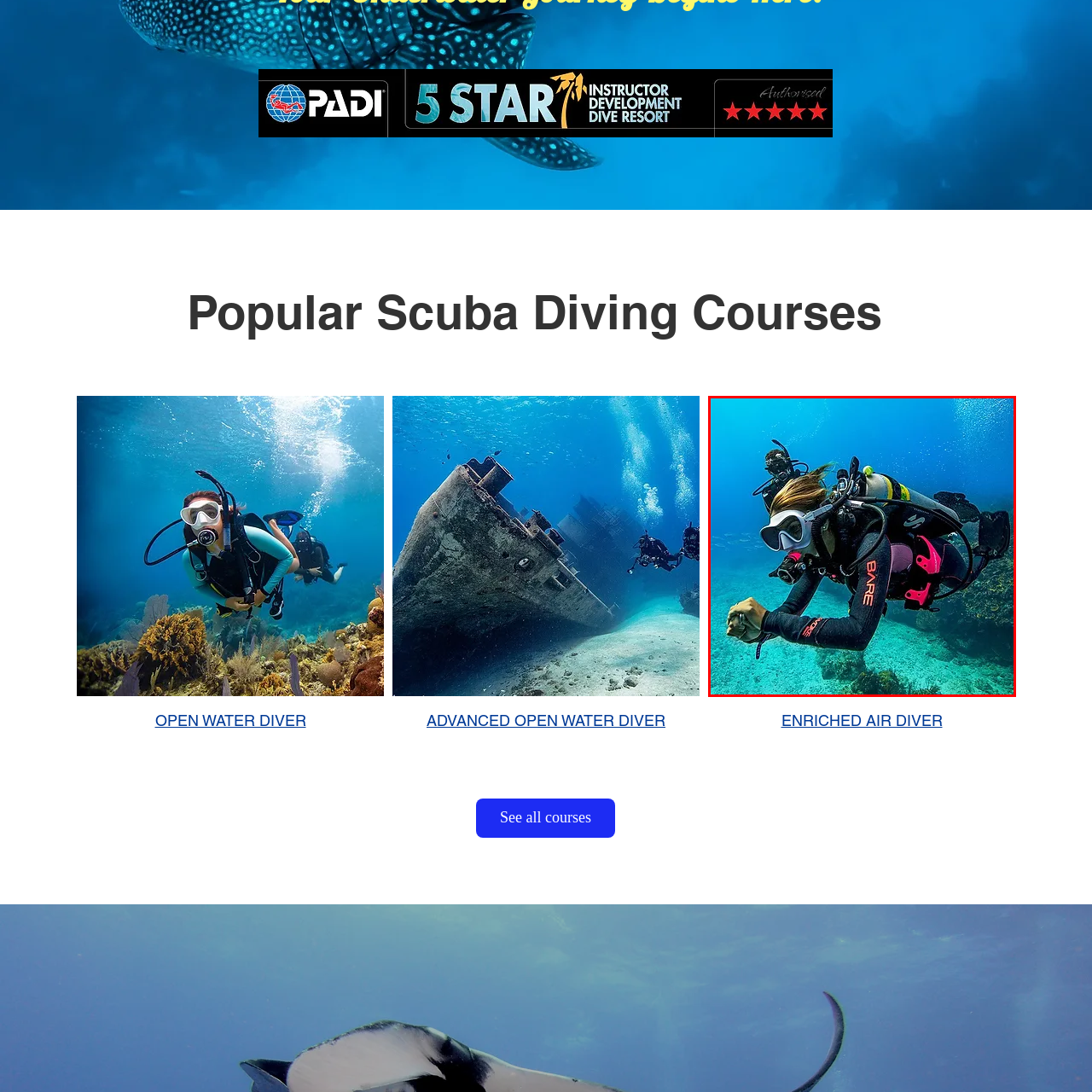Look at the area within the red bounding box, provide a one-word or phrase response to the following question: What is visible beneath the diver?

Ocean floor